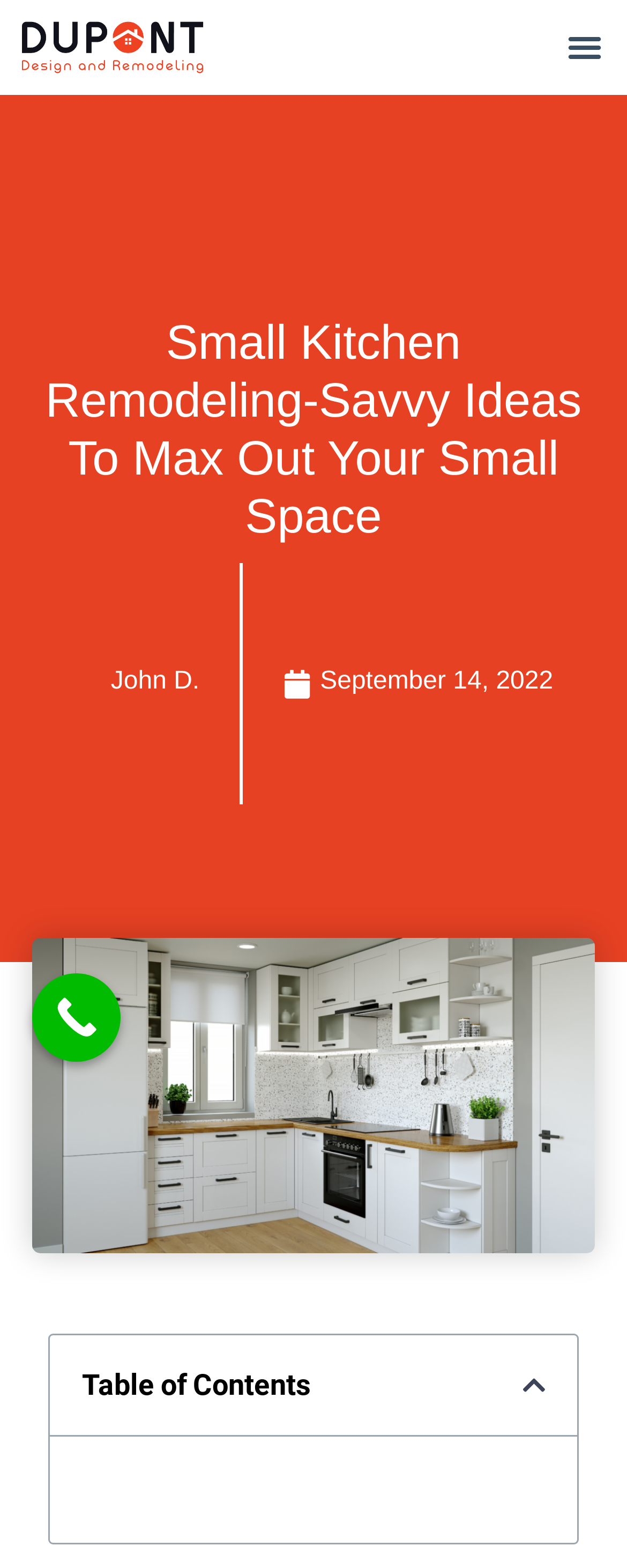What is the logo of the design center?
Could you give a comprehensive explanation in response to this question?

I found the logo by looking at the top-left corner of the webpage, where I saw a link and an image with the same name, 'Dupont Design Center Logo'. This suggests that the logo is a visual representation of the design center's brand.